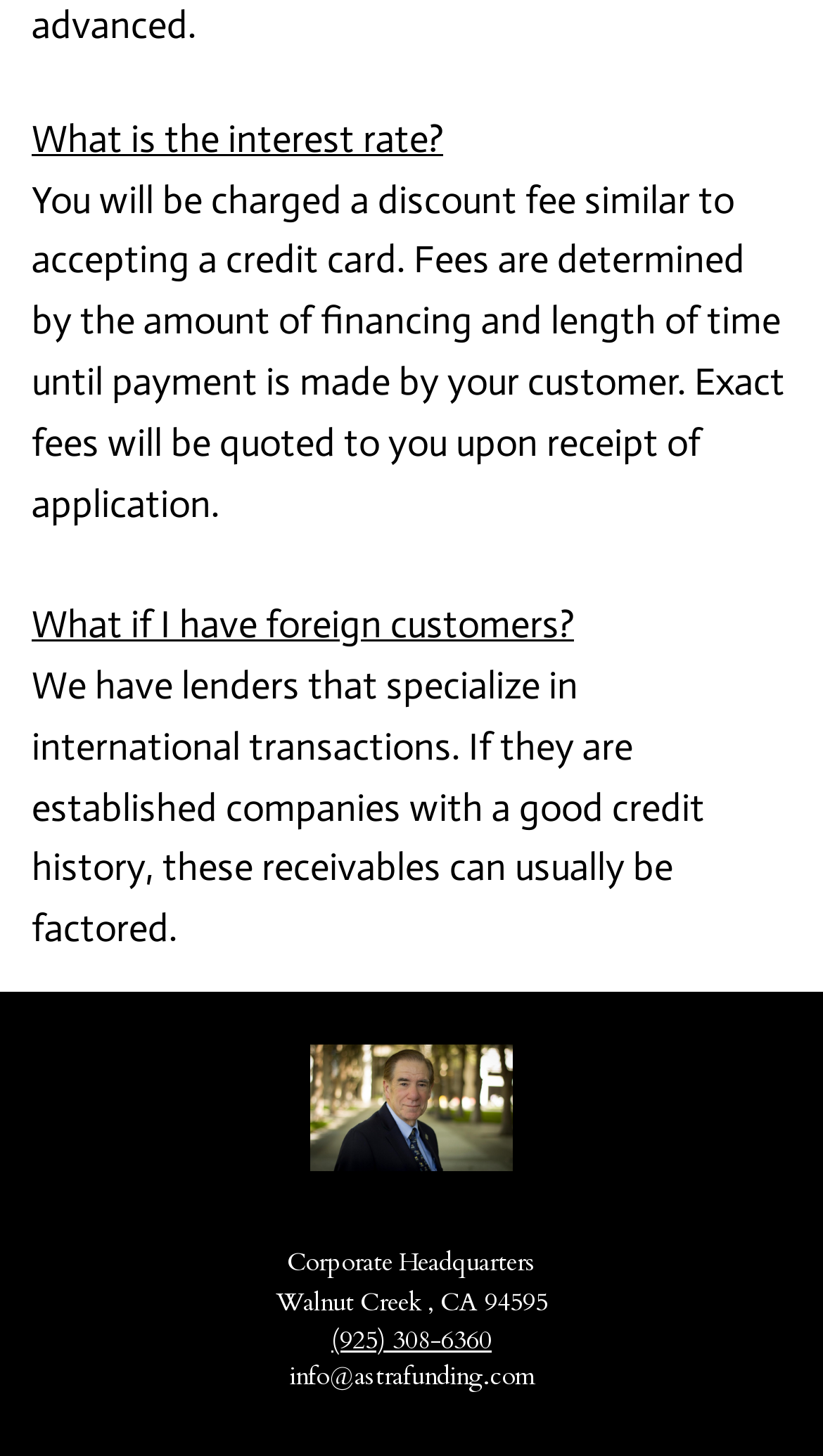Please respond in a single word or phrase: 
What type of customers can the company's lenders work with?

Established companies with good credit history